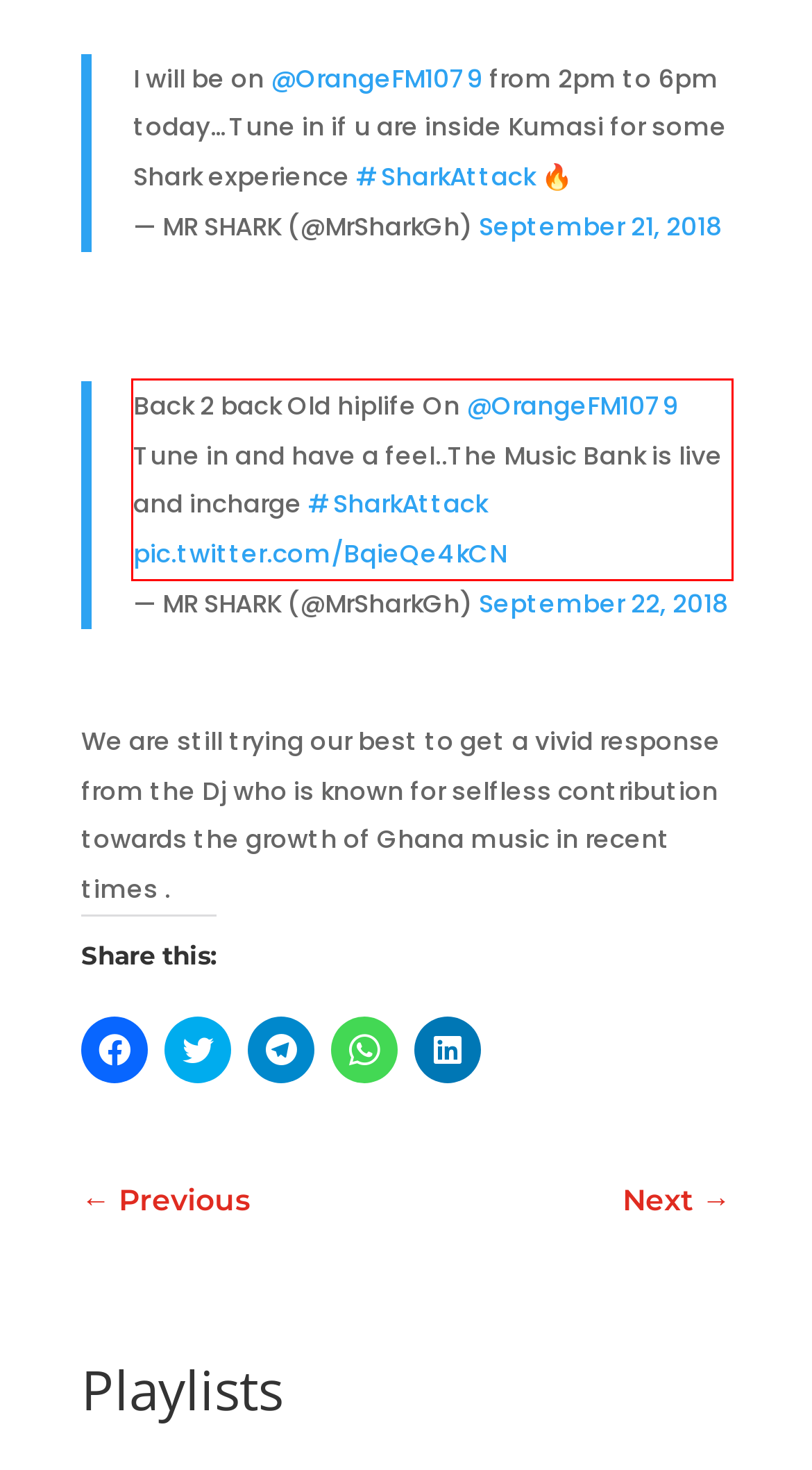Examine the screenshot of the webpage, locate the red bounding box, and generate the text contained within it.

Back 2 back Old hiplife On @OrangeFM1079 Tune in and have a feel..The Music Bank is live and incharge #SharkAttack pic.twitter.com/BqieQe4kCN